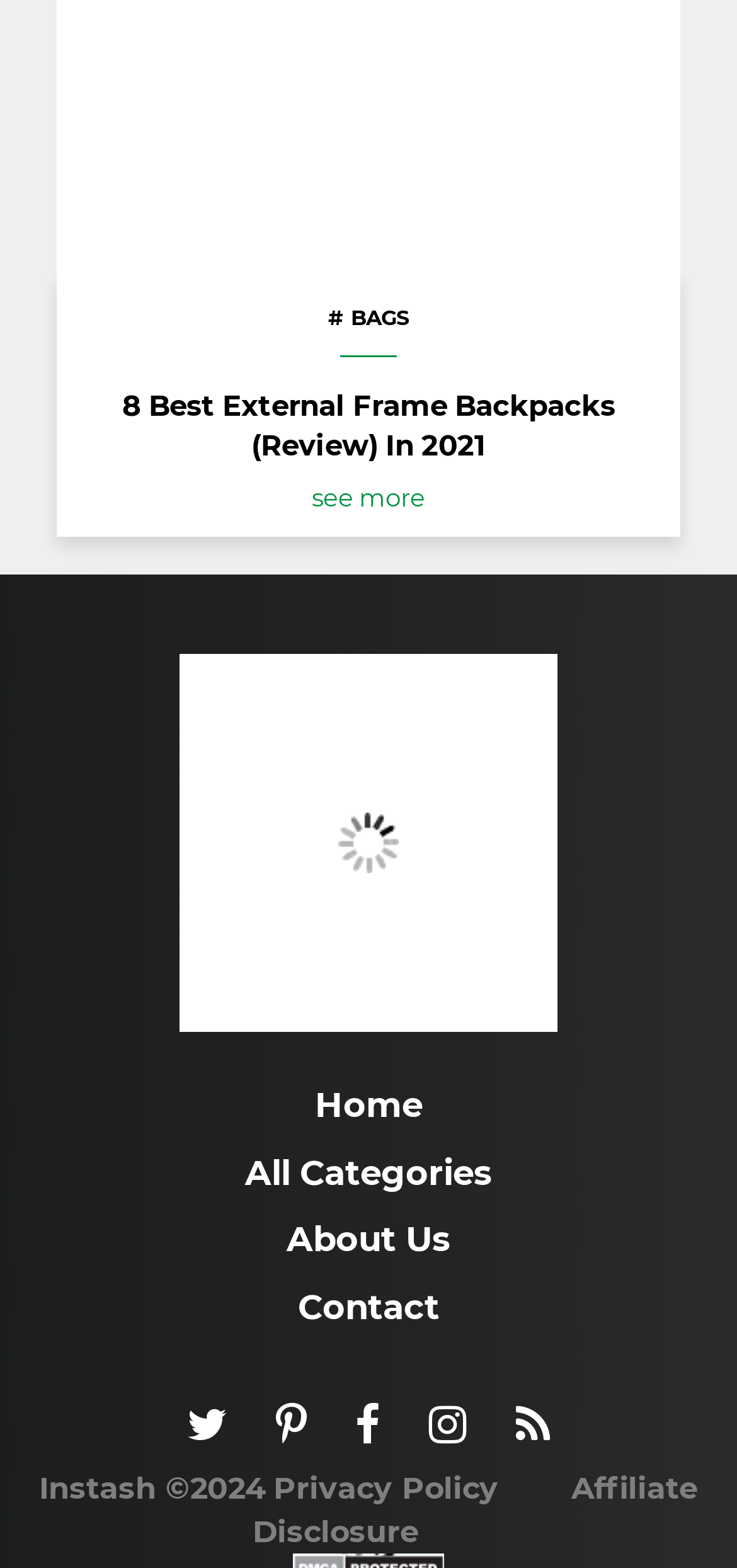Show me the bounding box coordinates of the clickable region to achieve the task as per the instruction: "go to the home page".

[0.427, 0.692, 0.573, 0.718]